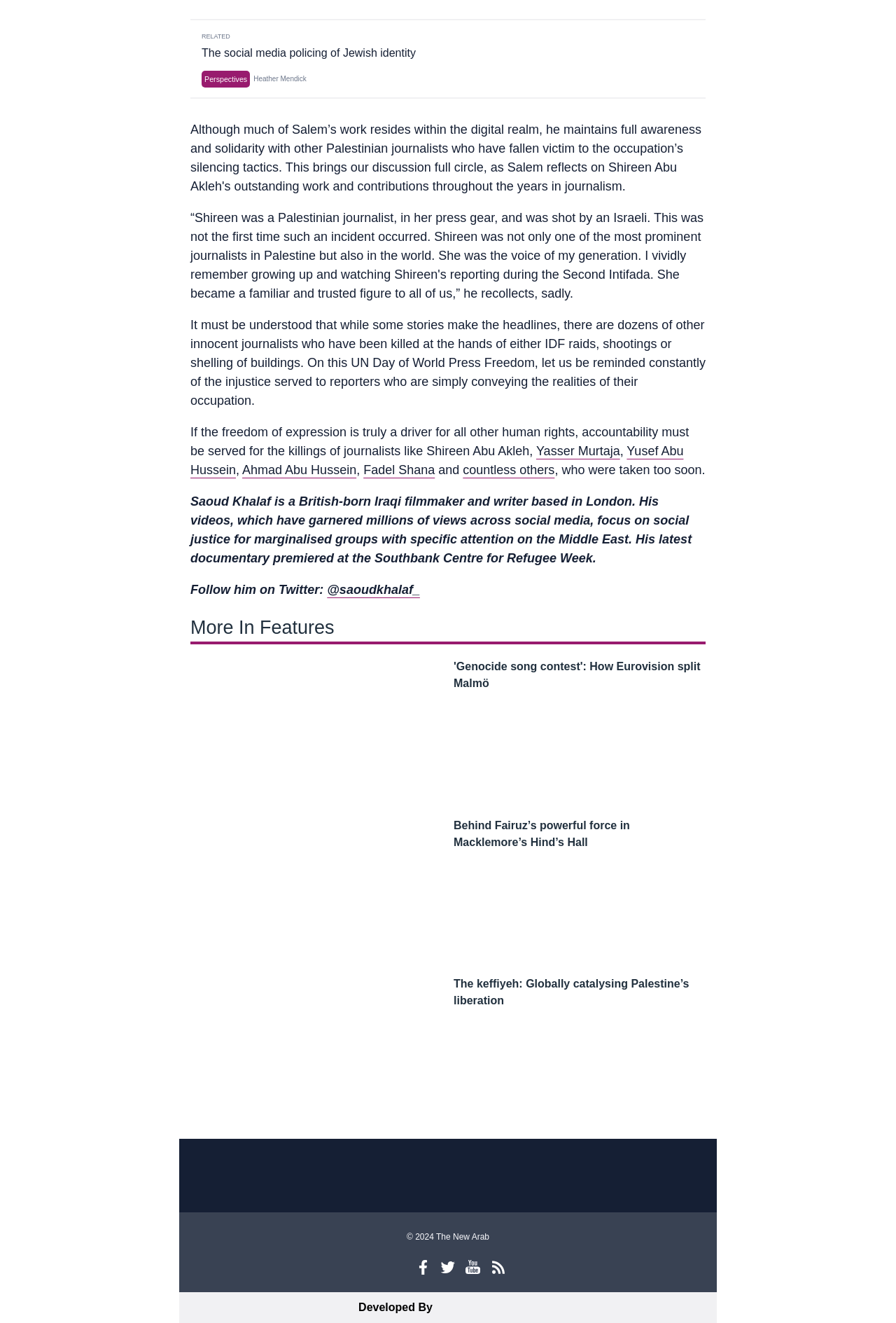Respond with a single word or phrase to the following question:
Who is the filmmaker mentioned in the article?

Saoud Khalaf